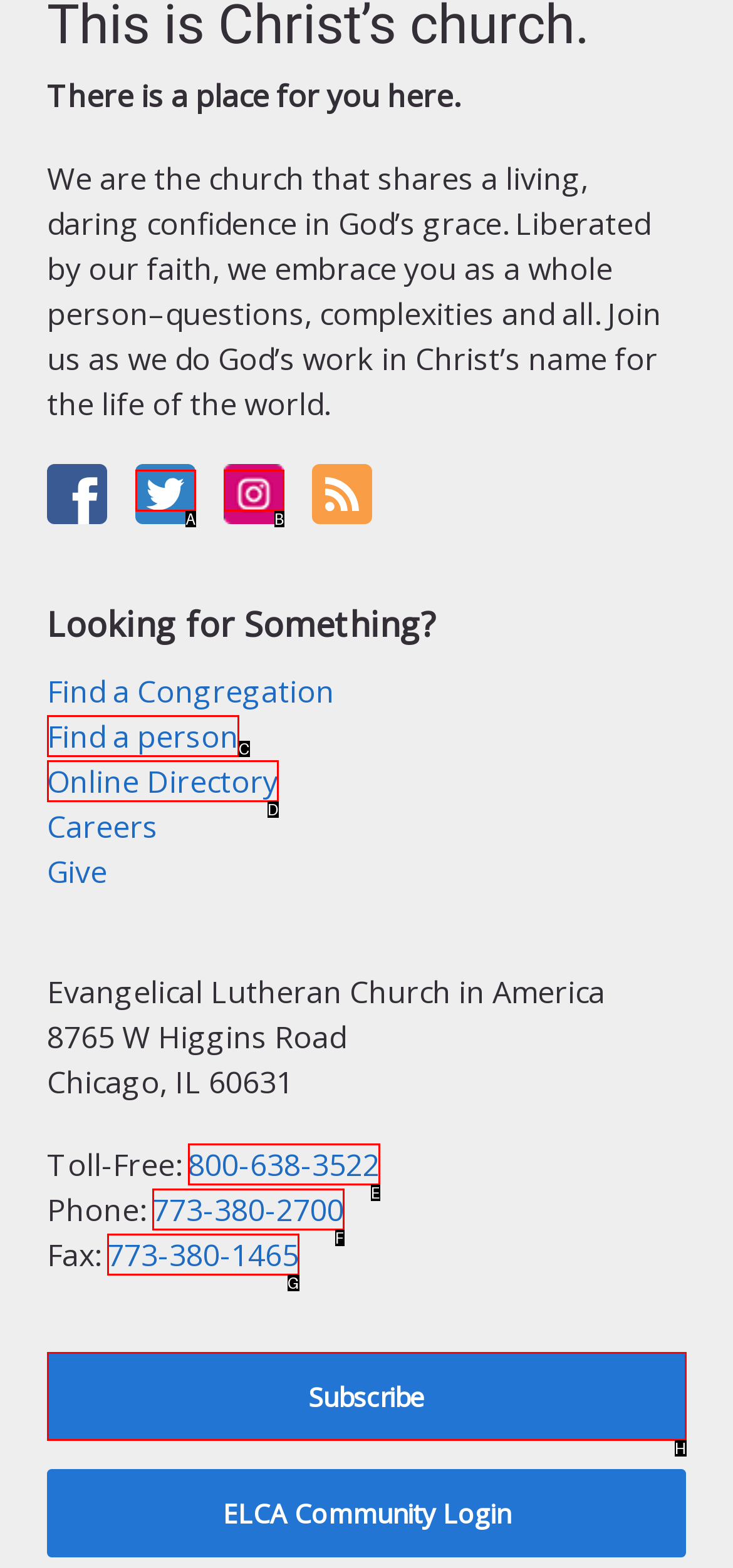With the description: Download NOW, find the option that corresponds most closely and answer with its letter directly.

None